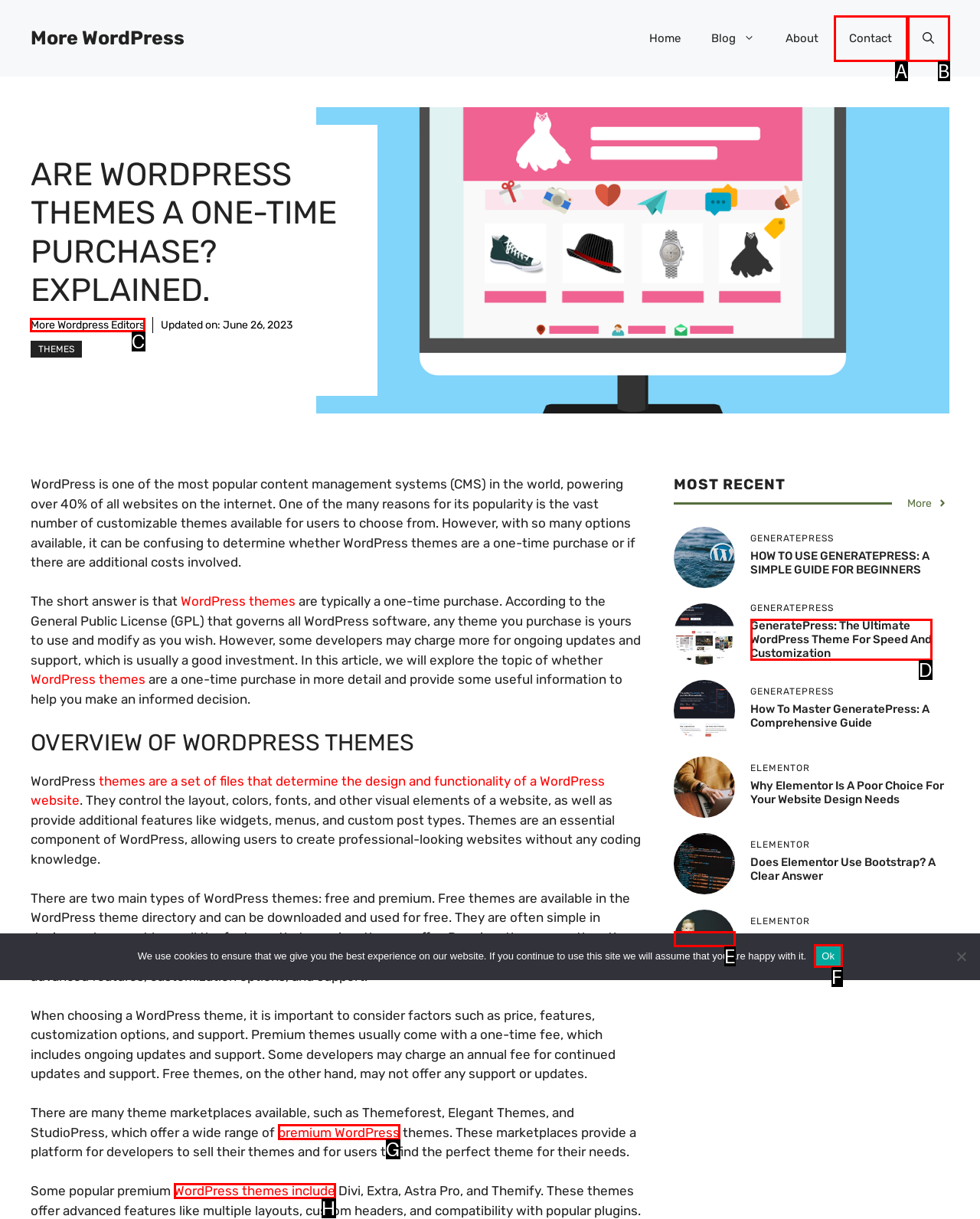Choose the UI element you need to click to carry out the task: click the 'More WordPress Editors' link.
Respond with the corresponding option's letter.

C